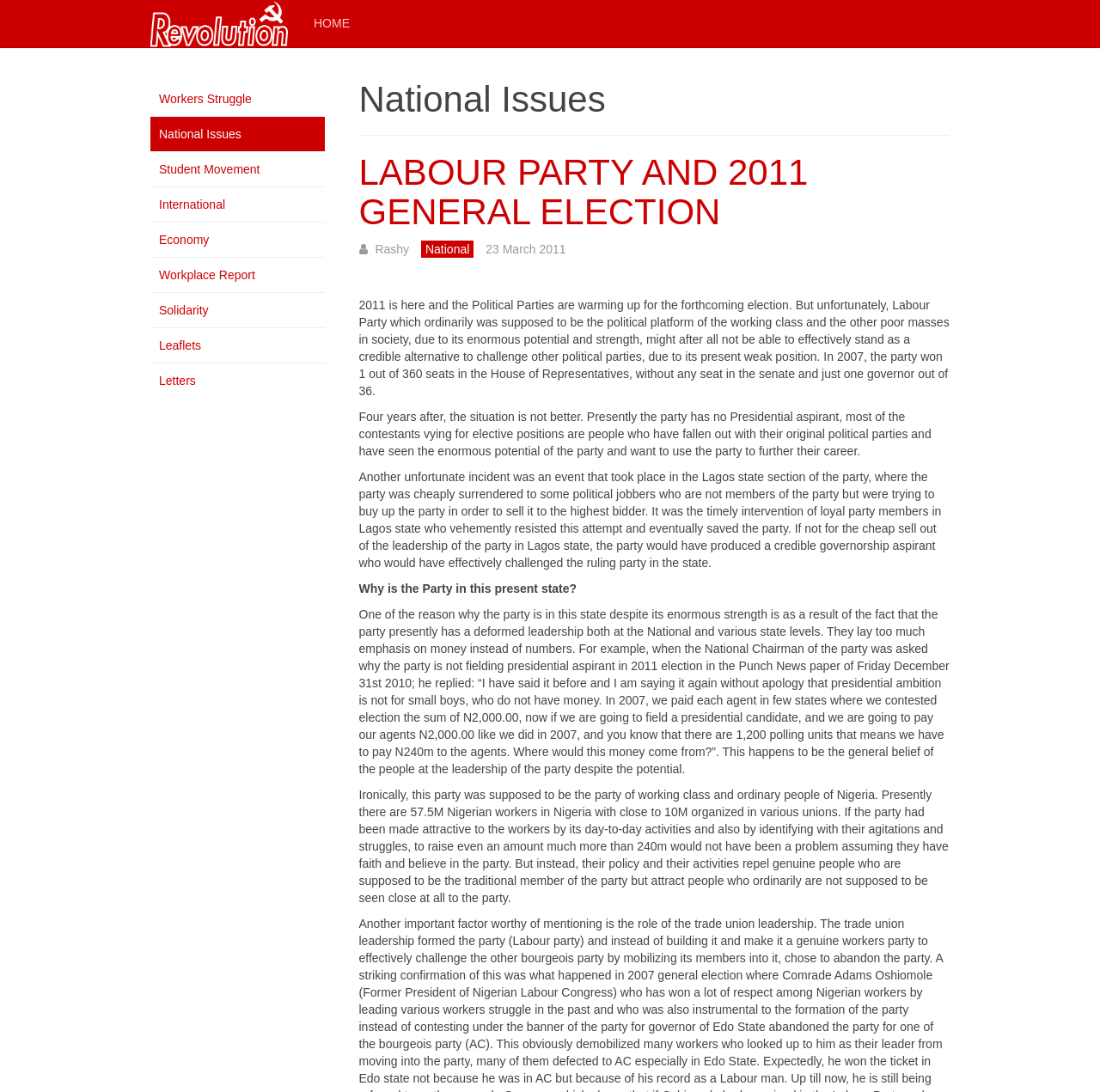Locate the bounding box coordinates of the UI element described by: "Student Movement". The bounding box coordinates should consist of four float numbers between 0 and 1, i.e., [left, top, right, bottom].

[0.137, 0.139, 0.295, 0.171]